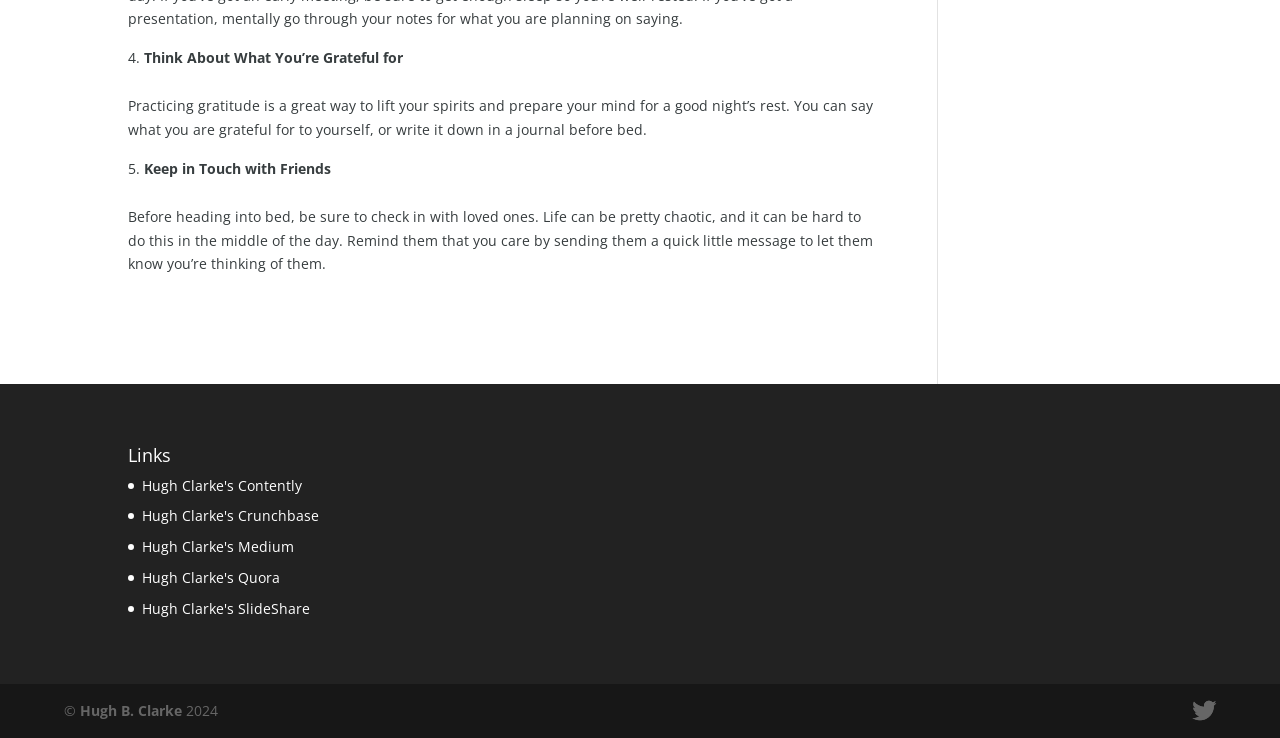Identify the bounding box coordinates for the UI element described as follows: Twitter. Use the format (top-left x, top-left y, bottom-right x, bottom-right y) and ensure all values are floating point numbers between 0 and 1.

[0.931, 0.947, 0.95, 0.981]